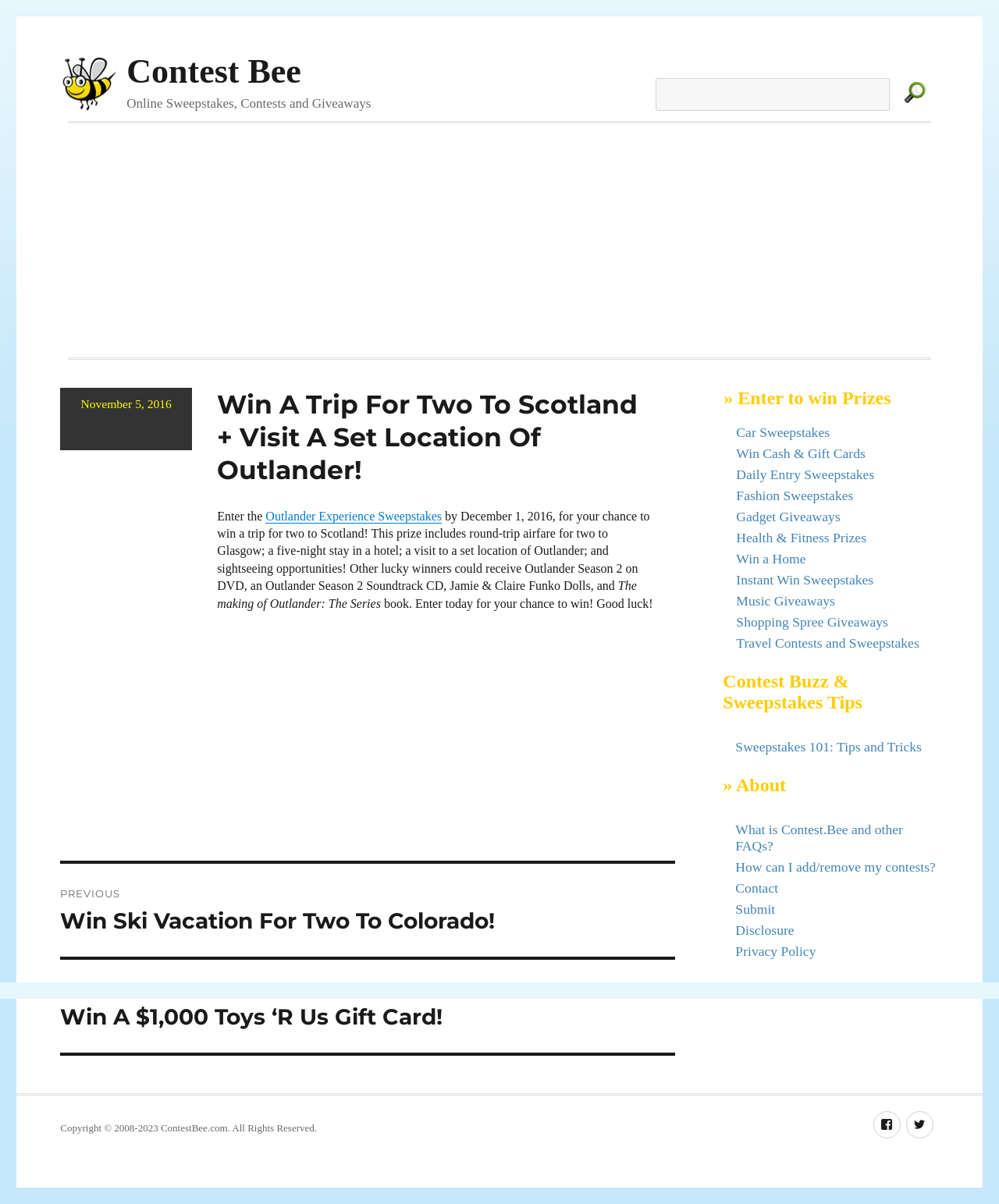Refer to the image and provide a thorough answer to this question:
What is the purpose of this webpage?

Based on the webpage content, it appears that the purpose of this webpage is to allow users to enter sweepstakes and contests, specifically the Outlander Experience Sweepstakes, and potentially win prizes.